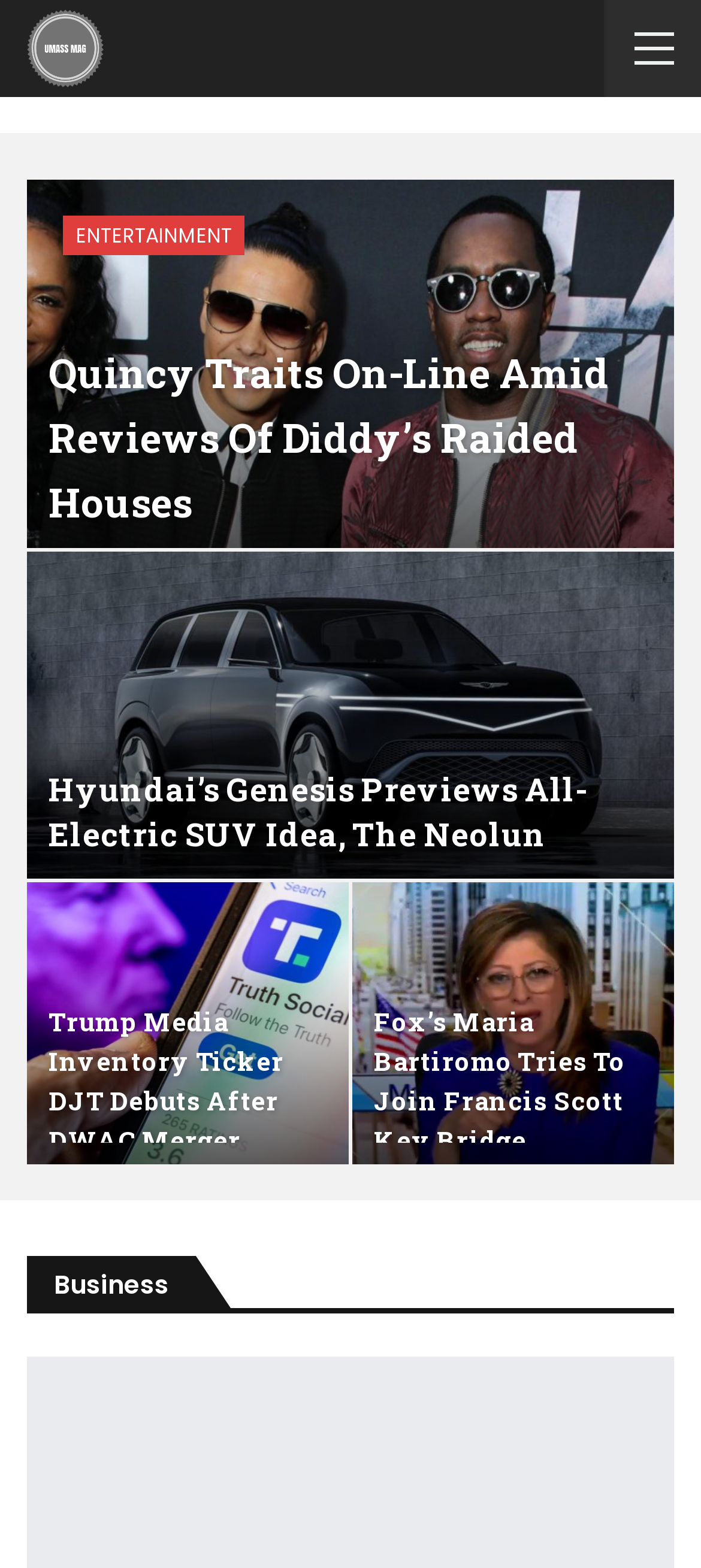Answer the question using only one word or a concise phrase: How many articles are on this webpage?

4